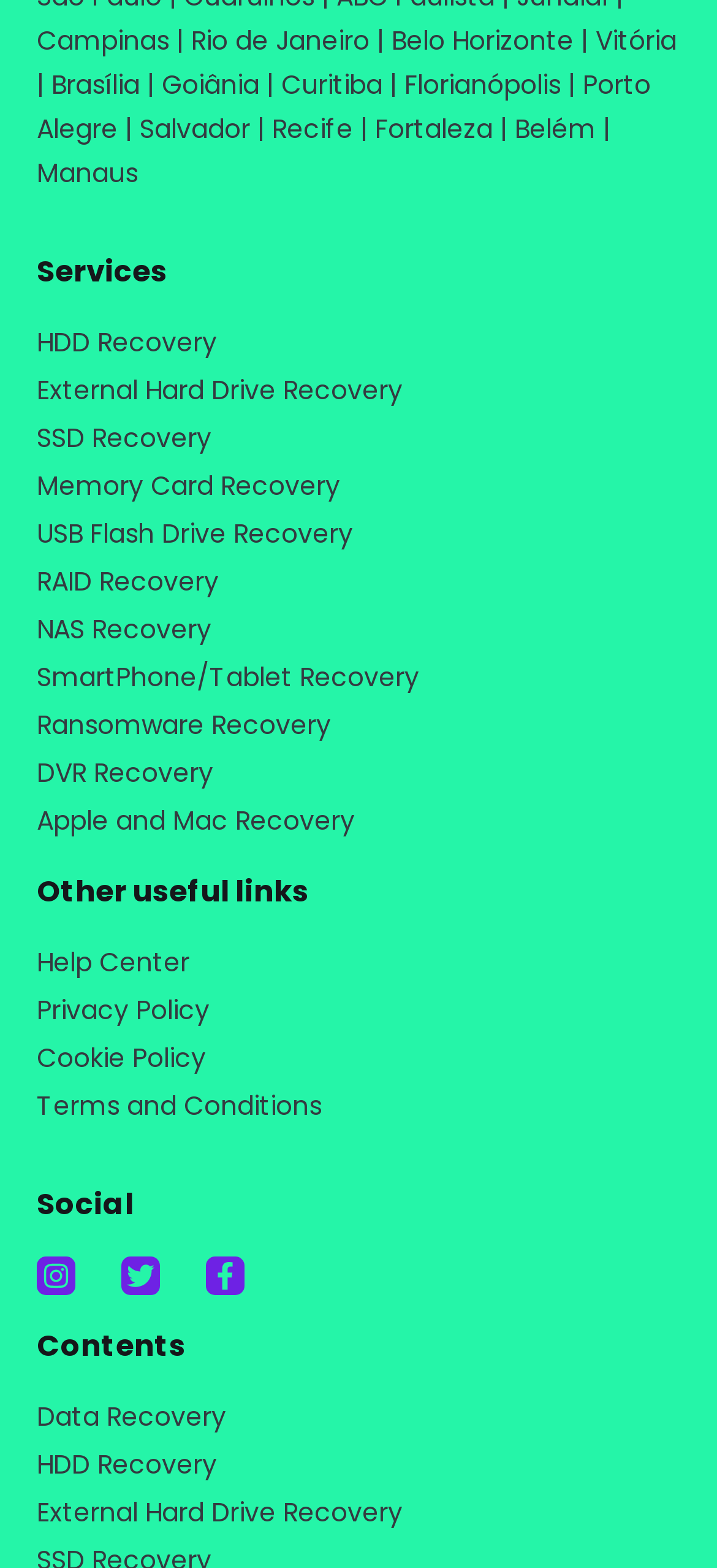Locate and provide the bounding box coordinates for the HTML element that matches this description: "Memory Card Recovery".

[0.051, 0.298, 0.949, 0.323]